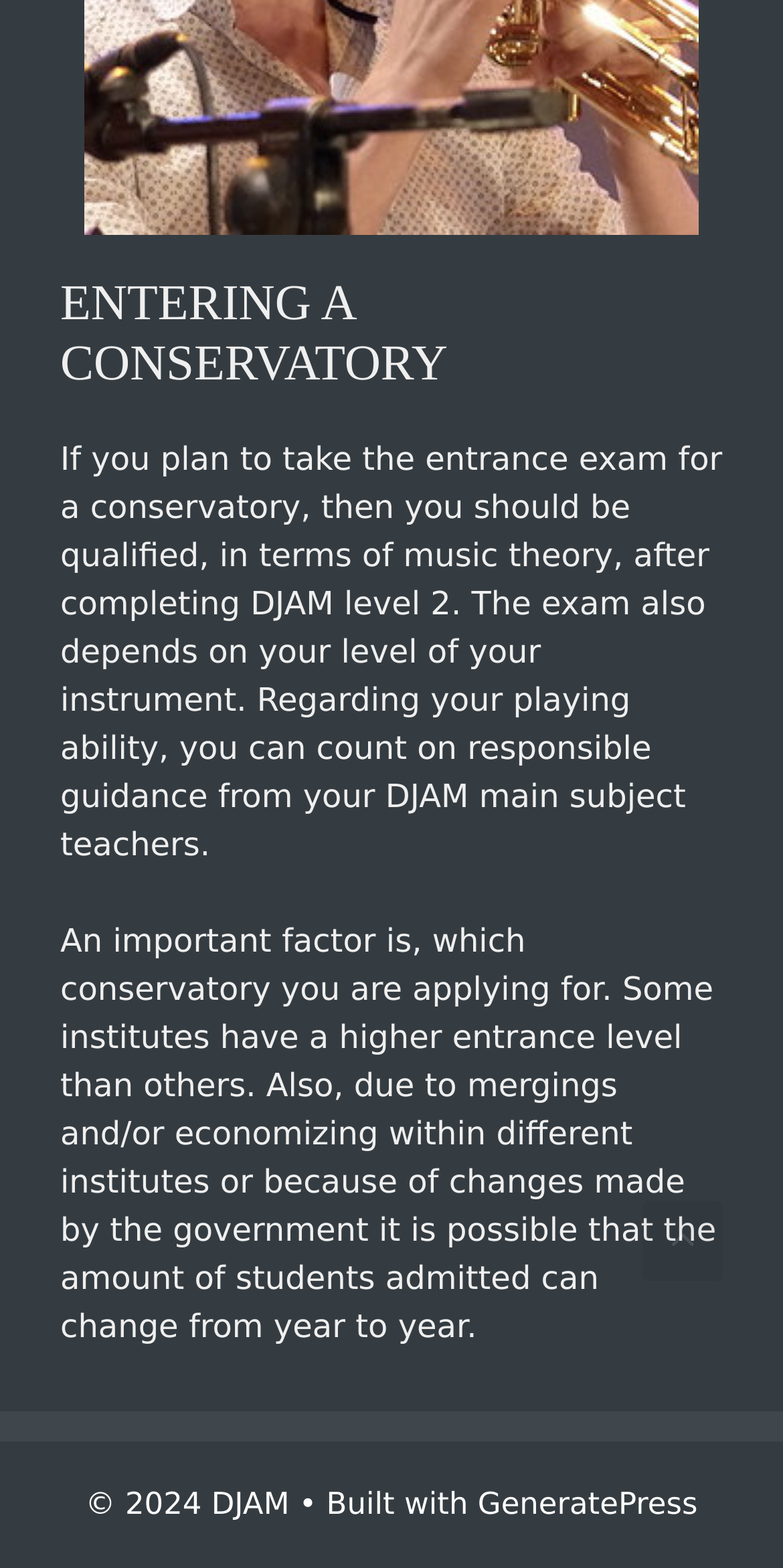Determine the bounding box for the HTML element described here: "GeneratePress". The coordinates should be given as [left, top, right, bottom] with each number being a float between 0 and 1.

[0.61, 0.948, 0.891, 0.971]